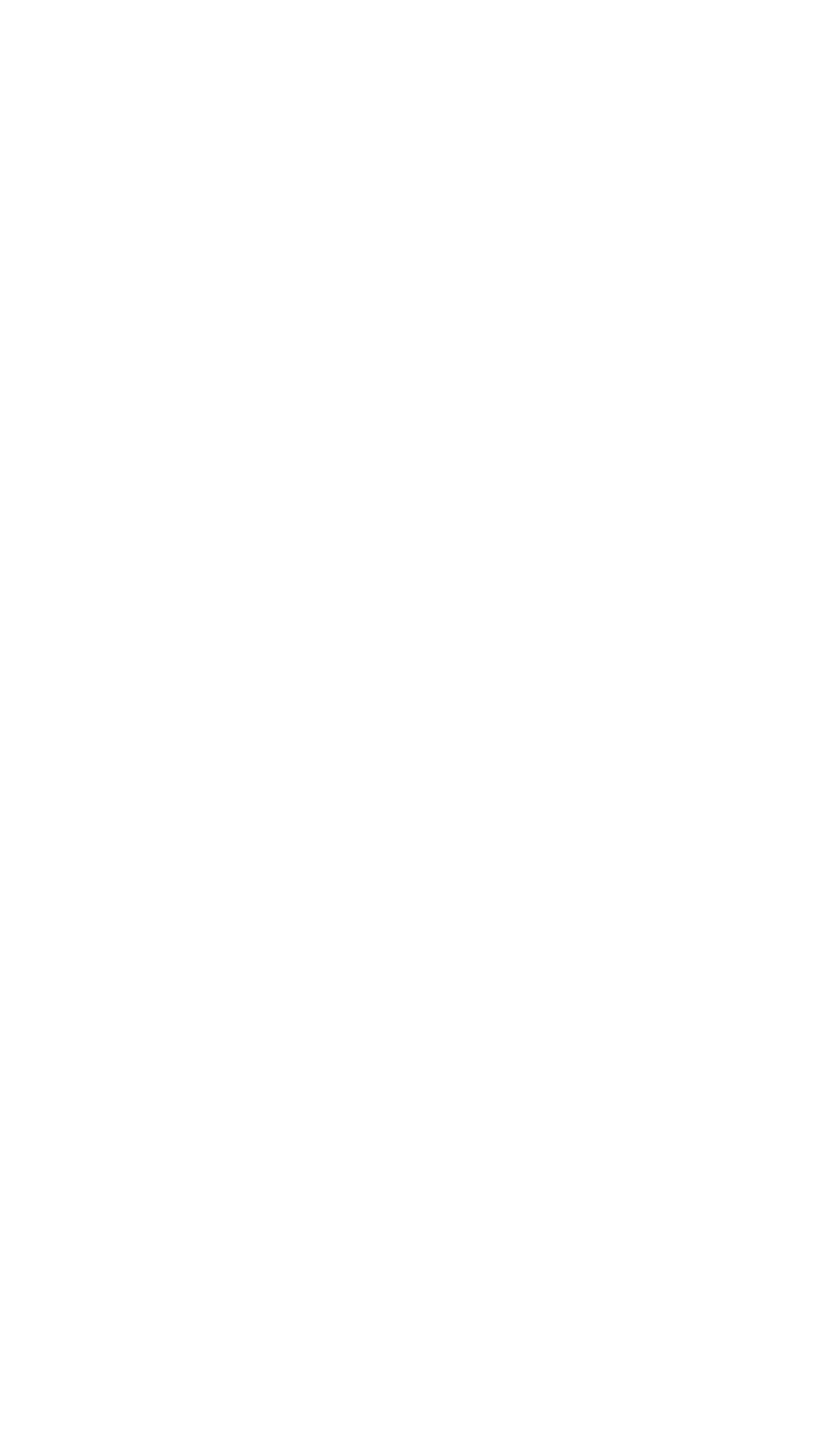Respond to the question below with a single word or phrase:
Is the story completed?

No